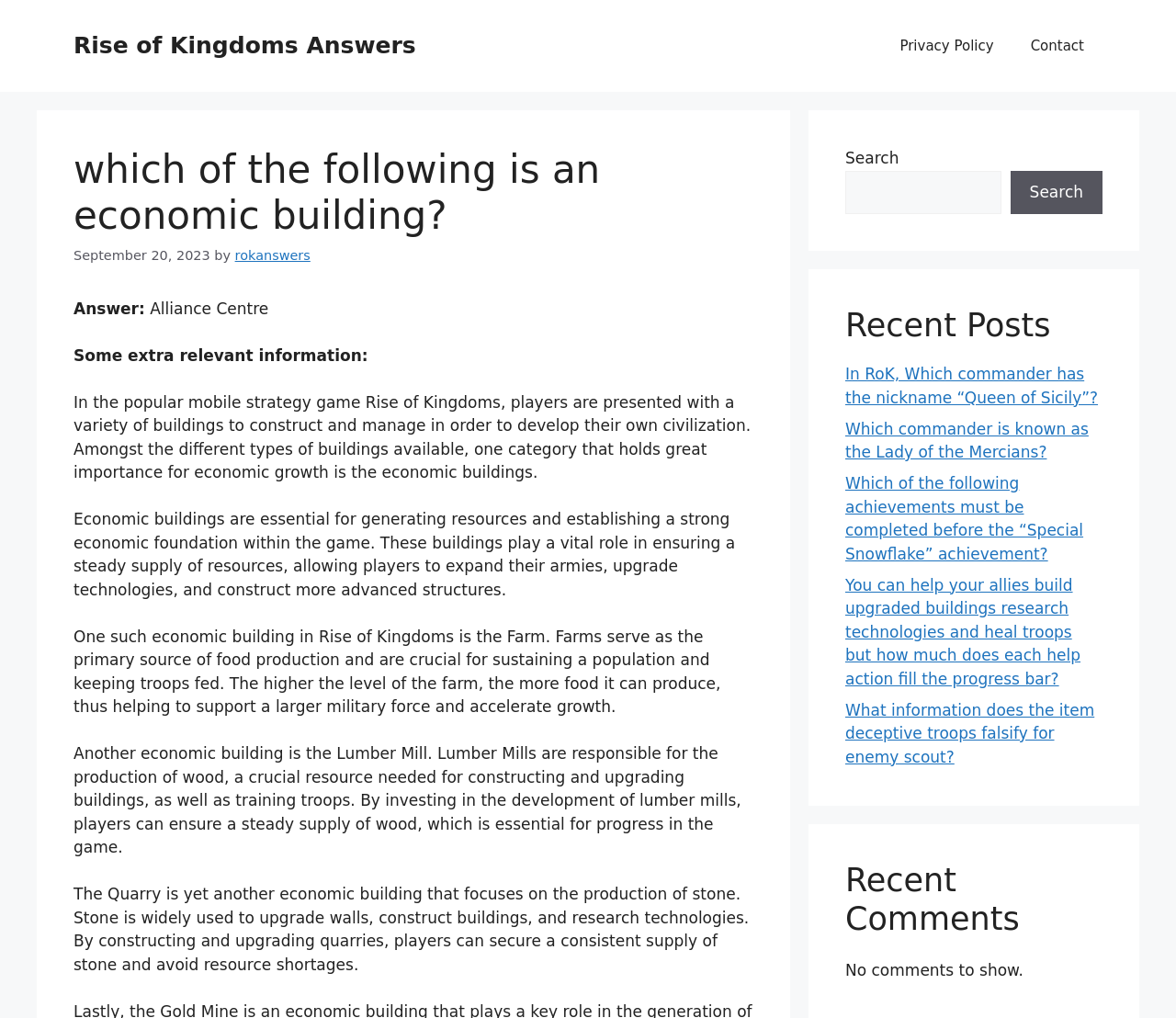From the given element description: "parent_node: Search name="s"", find the bounding box for the UI element. Provide the coordinates as four float numbers between 0 and 1, in the order [left, top, right, bottom].

[0.719, 0.167, 0.851, 0.21]